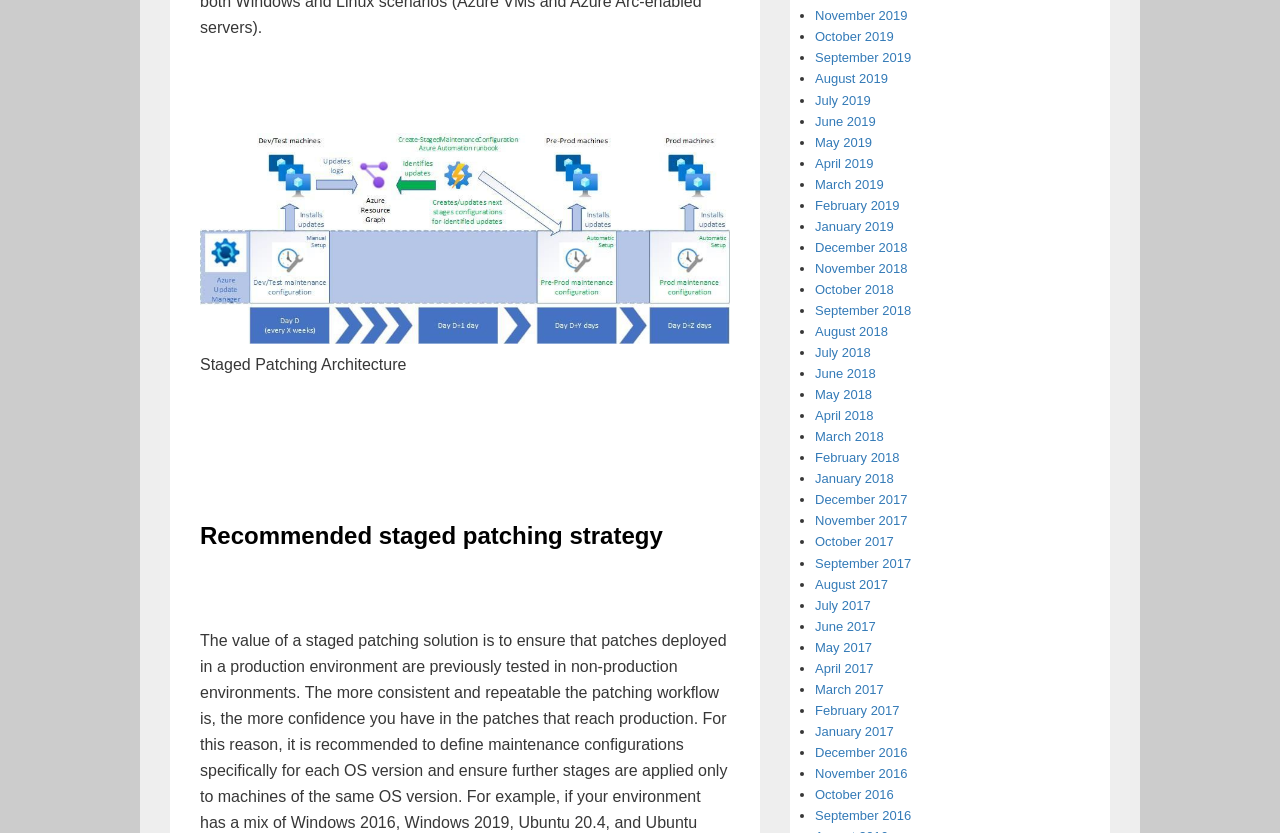Locate the bounding box coordinates of the UI element described by: "Wix.com". The bounding box coordinates should consist of four float numbers between 0 and 1, i.e., [left, top, right, bottom].

None